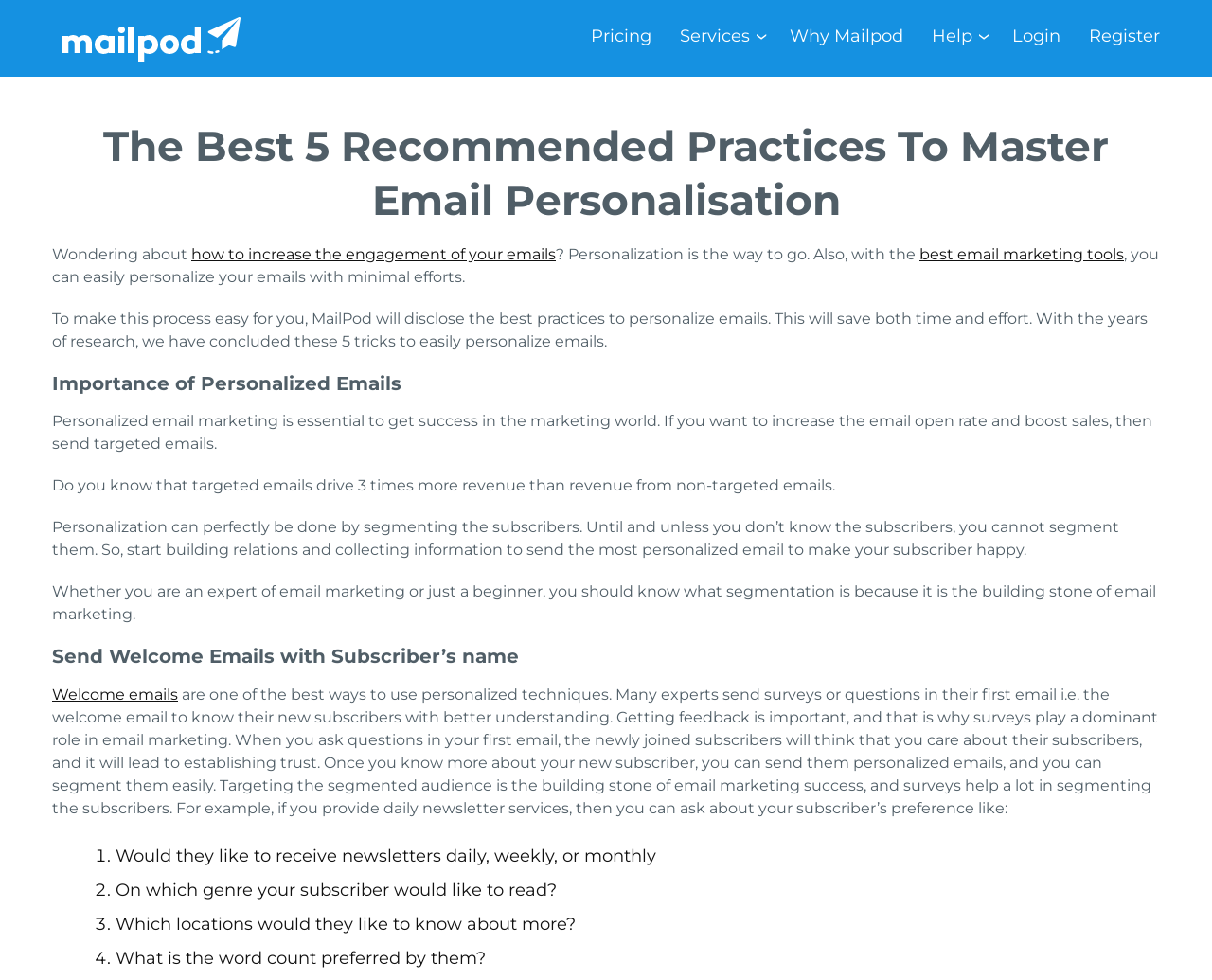Kindly determine the bounding box coordinates of the area that needs to be clicked to fulfill this instruction: "Explore 'Video Tutorials'".

[0.758, 0.142, 0.928, 0.181]